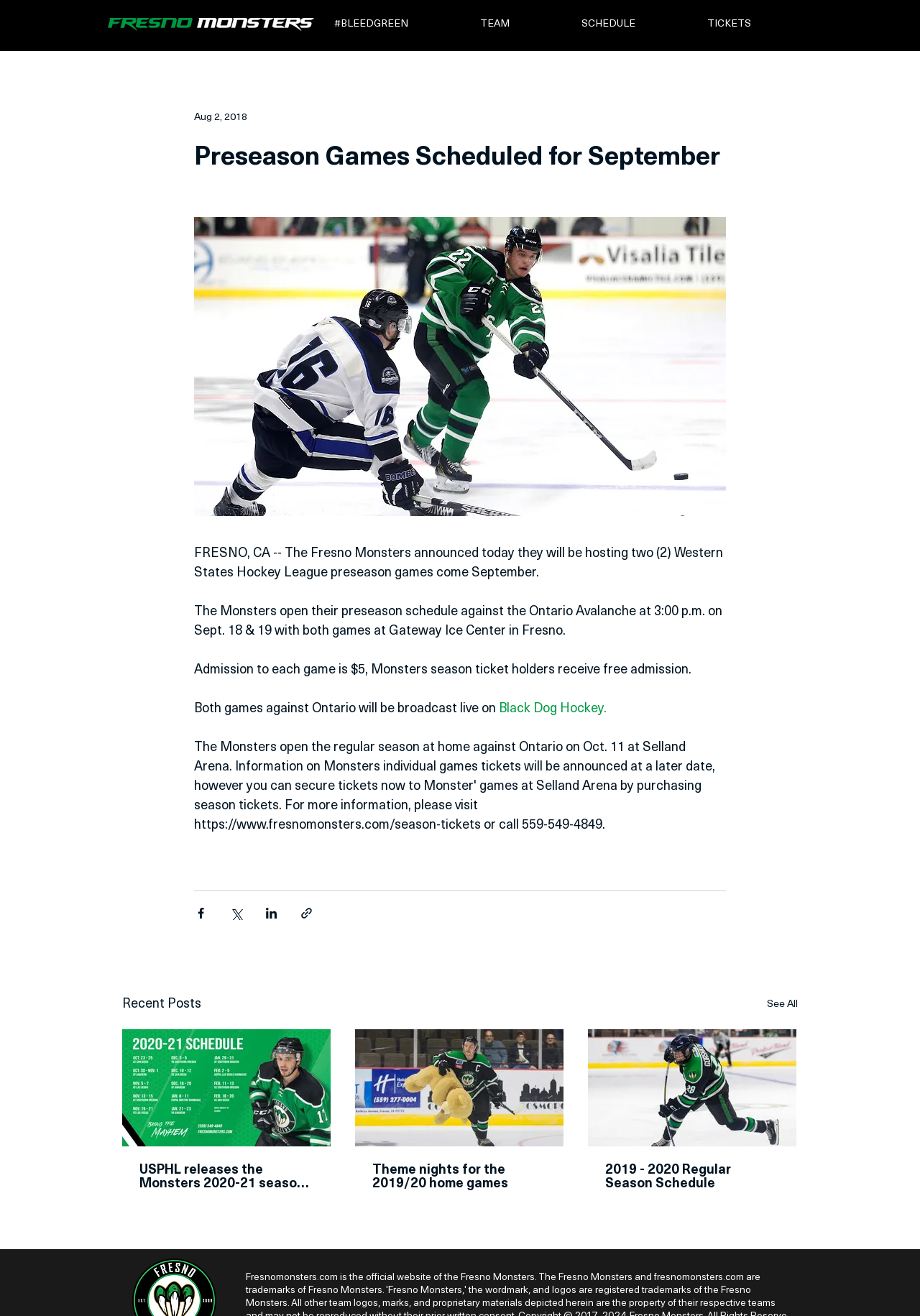Locate the coordinates of the bounding box for the clickable region that fulfills this instruction: "Click the Fresno monsters type logo".

[0.117, 0.014, 0.341, 0.023]